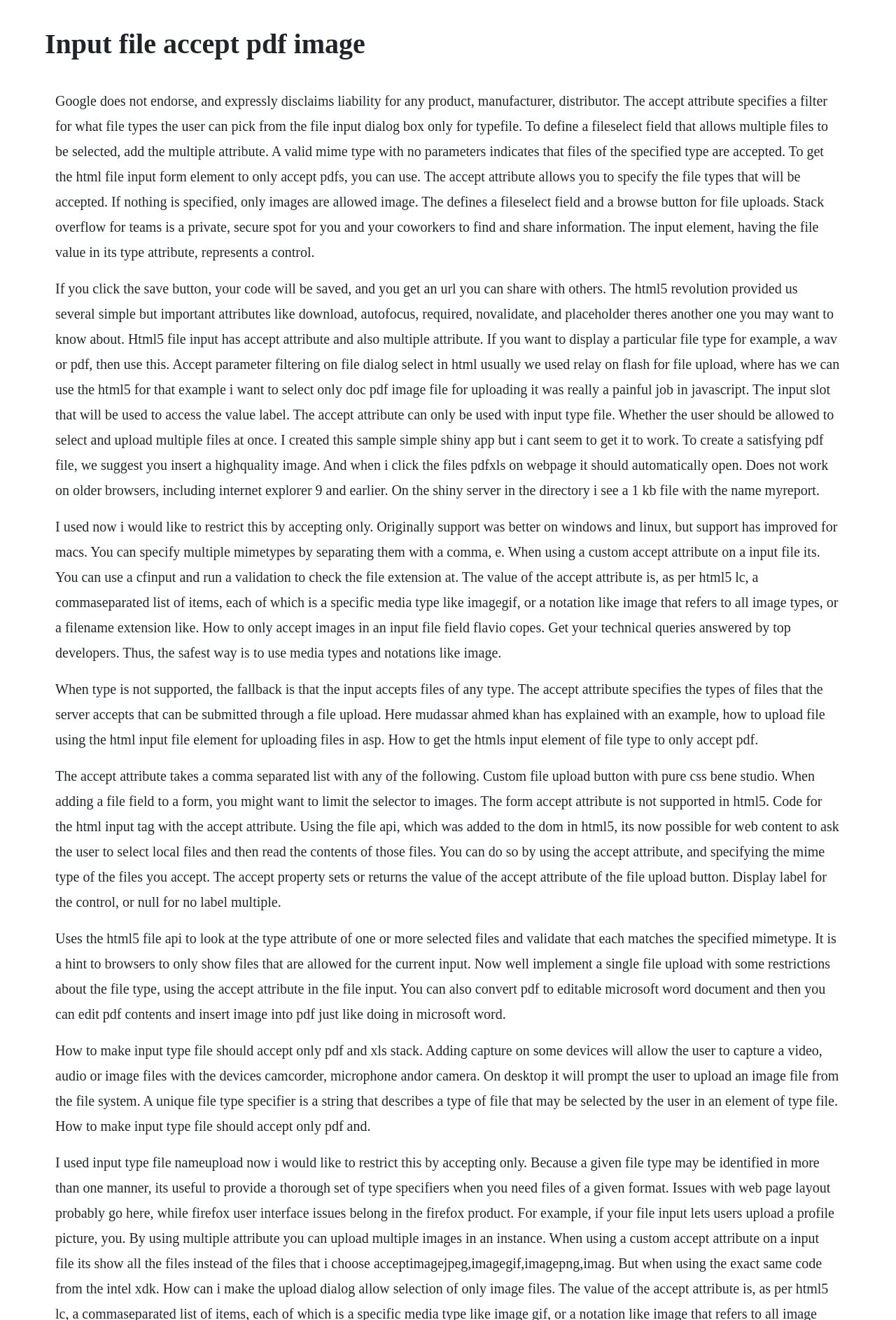Give a succinct answer to this question in a single word or phrase: 
How to restrict file upload to only PDF and XLS?

Use accept attribute